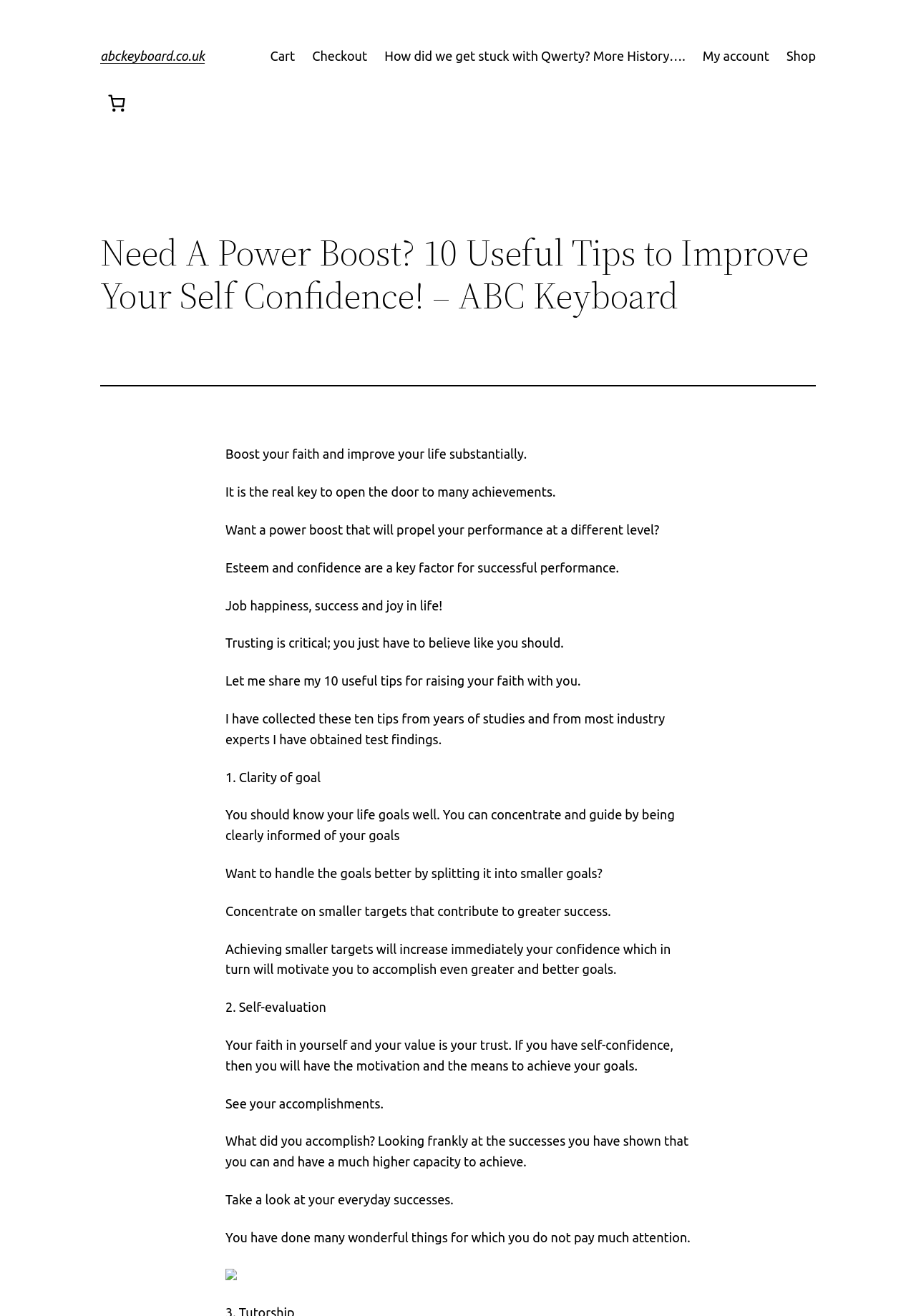Construct a comprehensive description capturing every detail on the webpage.

The webpage appears to be a blog post or article titled "Need A Power Boost? 10 Useful Tips to Improve Your Self Confidence!" from the website "ABC Keyboard". At the top of the page, there is a header section with a series of links, including "Cart", "Checkout", "How did we get stuck with Qwerty? More History…", "My account", and "Shop". Below this, there is a button displaying the number of items in the cart and the total price.

The main content of the page is divided into sections, with a heading that reads "Need A Power Boost? 10 Useful Tips to Improve Your Self Confidence!". Below this, there is a horizontal separator line. The article begins with a series of paragraphs that introduce the topic of self-confidence and its importance for achieving success and happiness in life.

The article then presents 10 useful tips for improving self-confidence, each with a numbered heading and a brief description. The tips are presented in a vertical list, with each tip building on the previous one. The first tip is "Clarity of goal", which emphasizes the importance of knowing one's life goals and concentrating on smaller targets that contribute to greater success. The second tip is "Self-evaluation", which encourages readers to evaluate their own accomplishments and recognize their value.

Throughout the article, there are two images, one of which is located near the top of the page and the other near the bottom. The images are not explicitly described, but they may be related to the topic of self-confidence or motivation. Overall, the webpage appears to be a informative and motivational article that provides practical advice for improving self-confidence and achieving success.